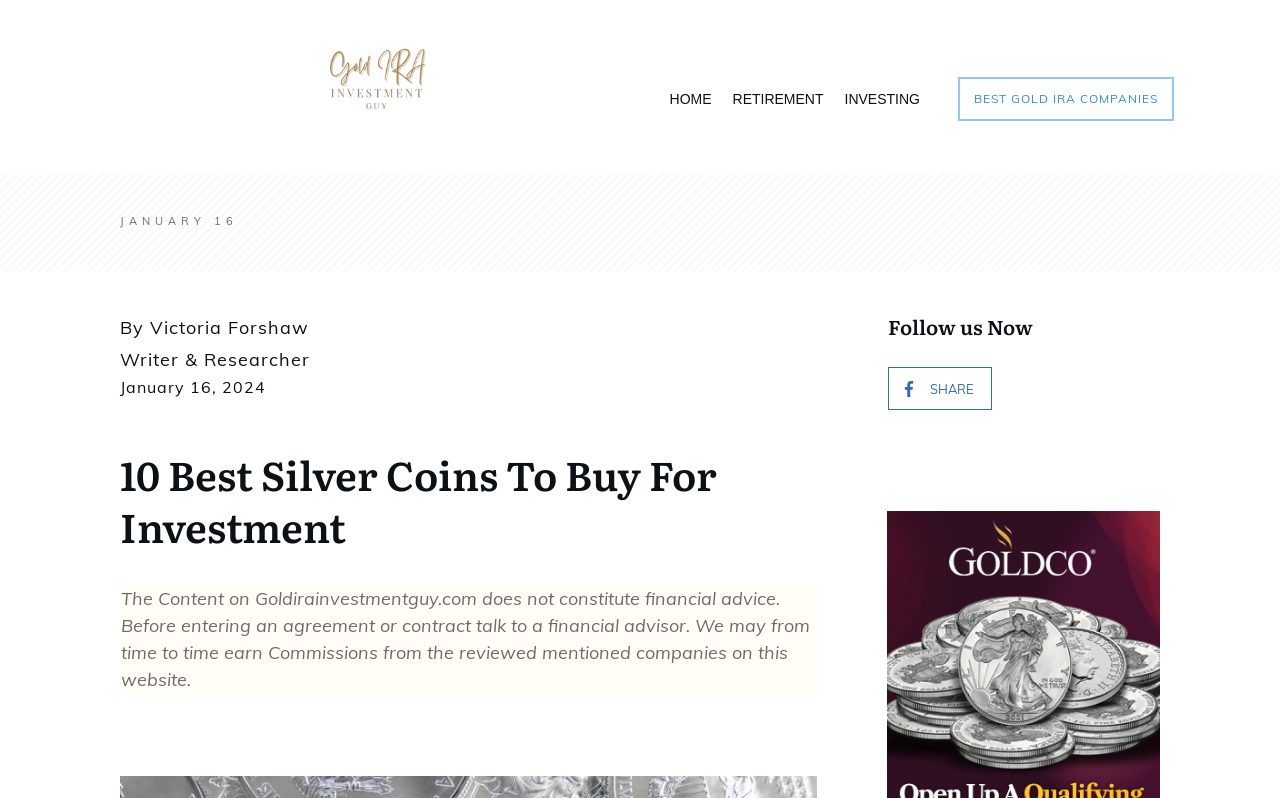Please provide the main heading of the webpage content.

10 Best Silver Coins To Buy For Investment